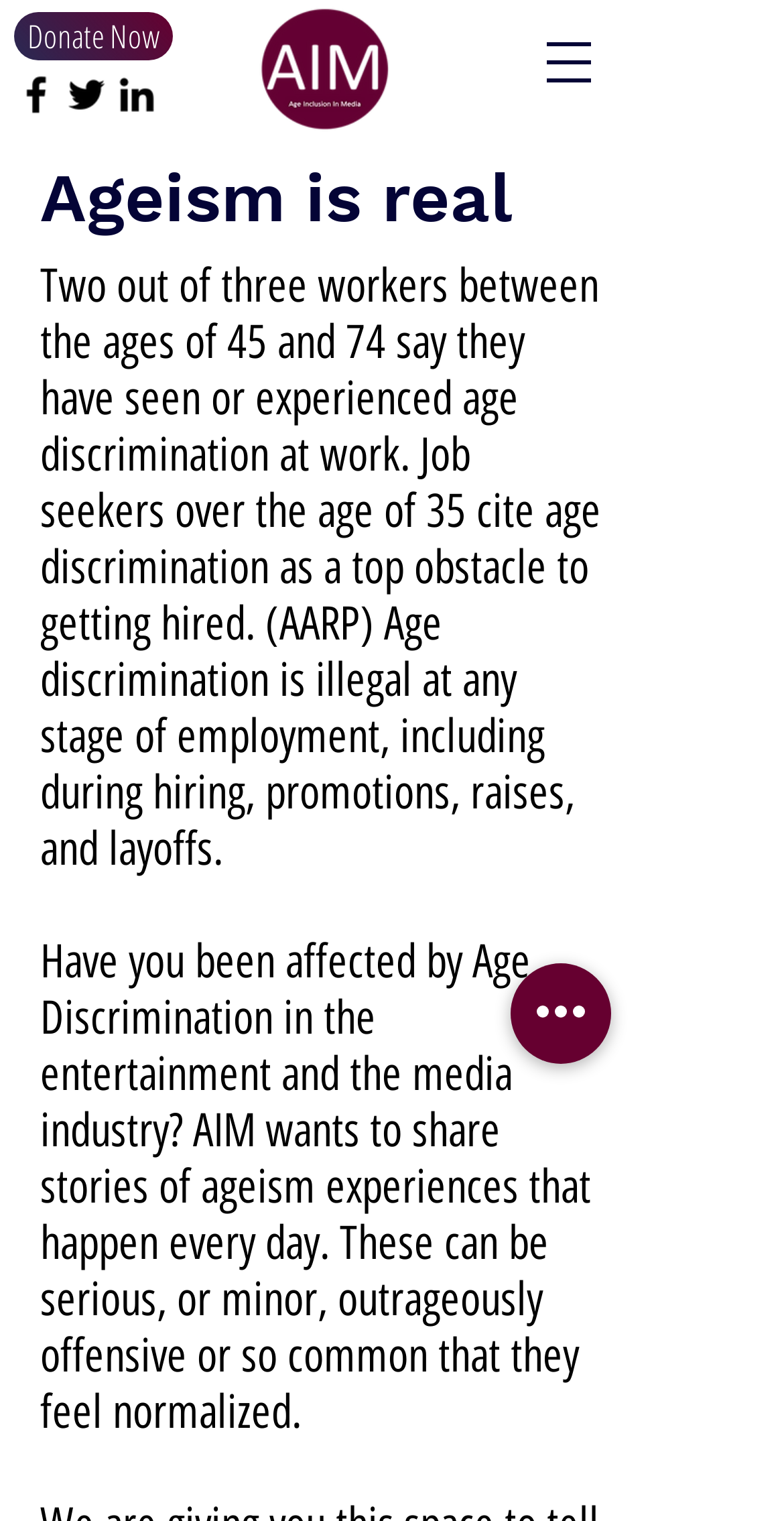What is the main topic of this webpage?
Look at the screenshot and respond with one word or a short phrase.

Age Inclusion in Med